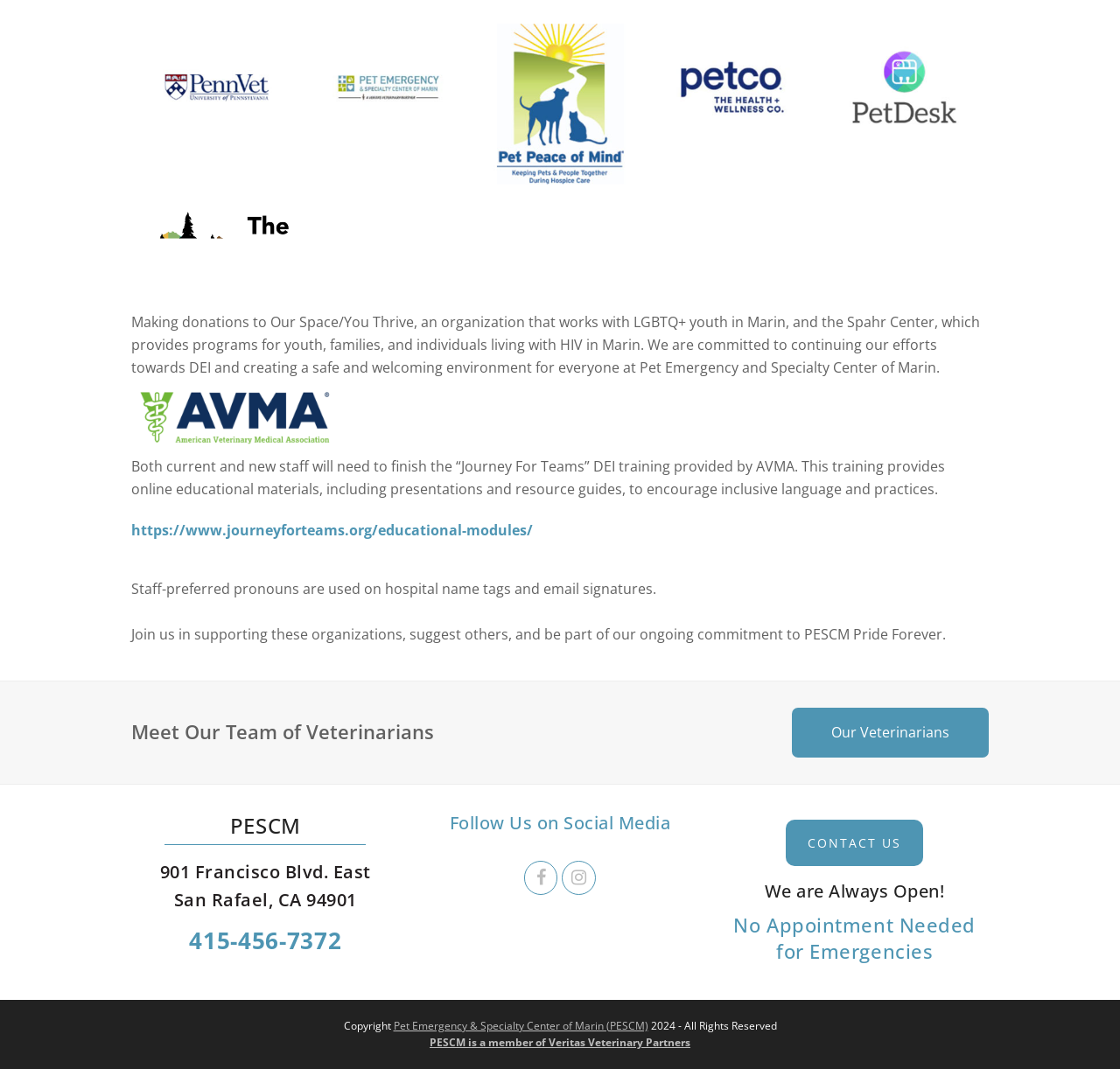What is the address of Pet Emergency and Specialty Center of Marin?
Answer the question based on the image using a single word or a brief phrase.

901 Francisco Blvd. East, San Rafael, CA 94901